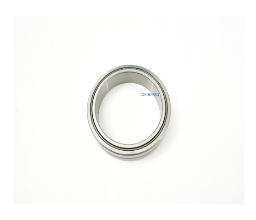Offer an in-depth caption for the image.

The image showcases a **NA48 RNA48 type heavy duty needle roller bearing**, characterized by its robust design and precision engineering. This bearing is designed to operate effectively without the need for inner rings, making it an economical choice for applications where the shaft serves as the inner raceway. It offers advantages in terms of radial internal clearance, ensuring close control during operation. The bearing's outer ring is integral to maintaining durability and optimal performance under load. Its applications include various machinery components that require reliable rotation and support.